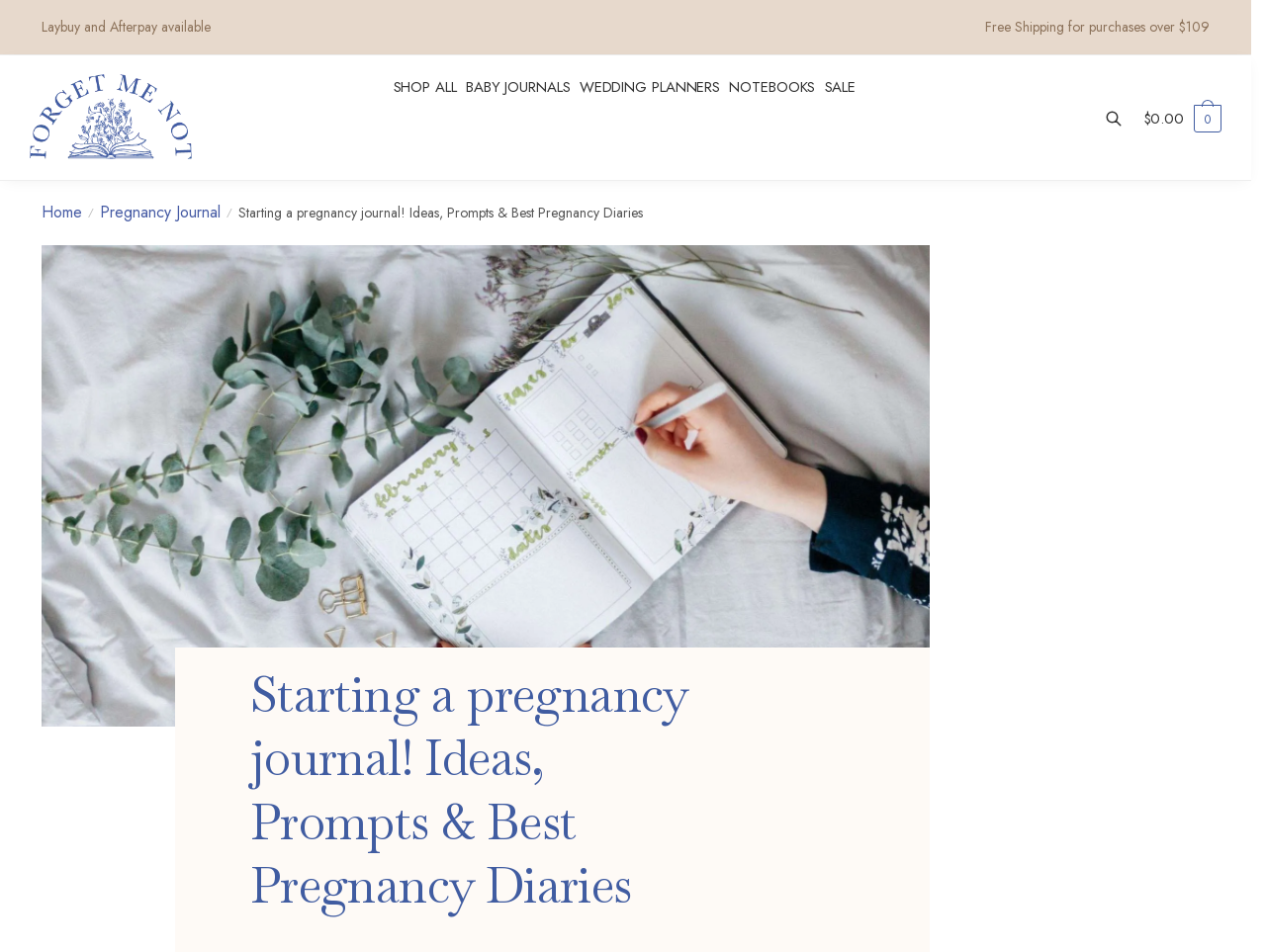What type of product is being featured on this webpage?
Please craft a detailed and exhaustive response to the question.

I found the answer by looking at the breadcrumb navigation and the main heading of the webpage. The breadcrumb navigation shows 'Home > Pregnancy Journal > ...', and the main heading says 'Starting a pregnancy journal! Ideas, Prompts & Best Pregnancy Diaries'. This suggests that the webpage is featuring pregnancy journals as a product.